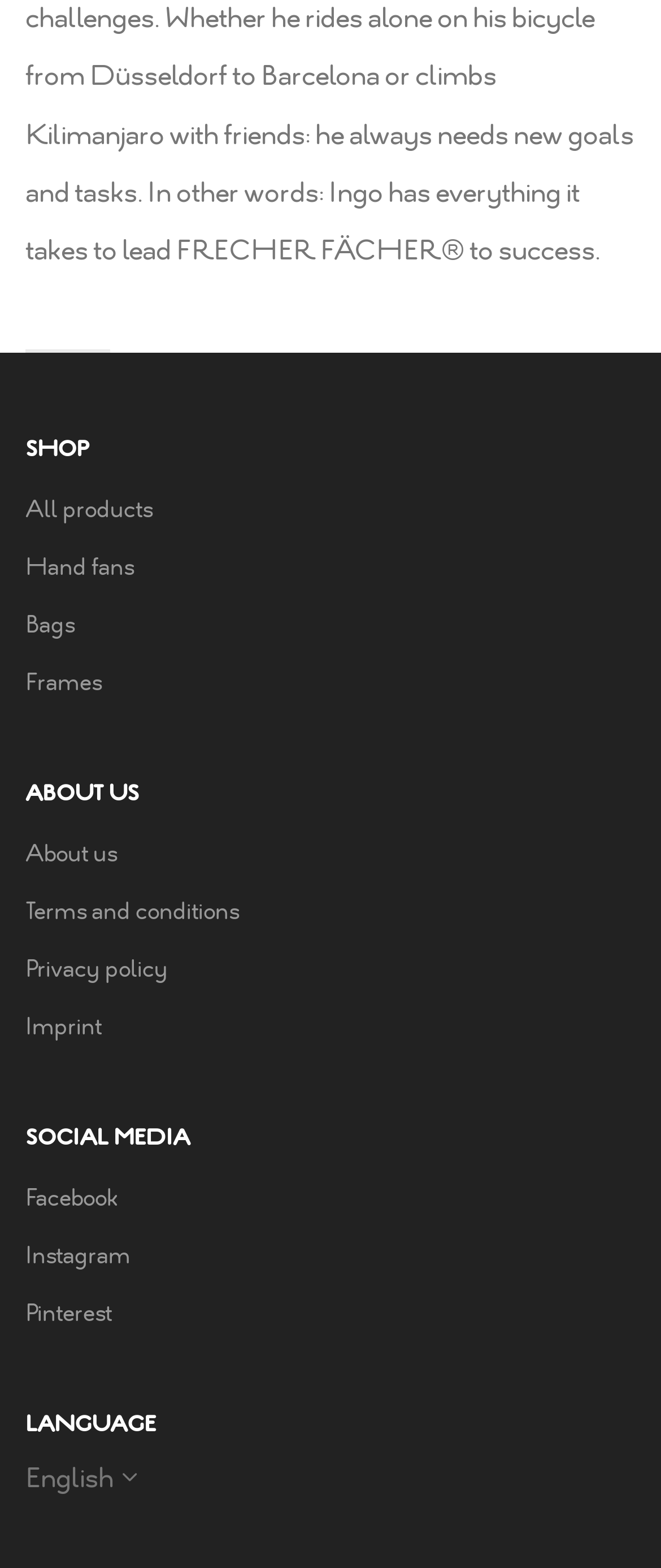What language is currently selected?
Based on the visual information, provide a detailed and comprehensive answer.

The language currently selected is 'English' because under the 'LANGUAGE' heading, there is a static text element that says 'English'.